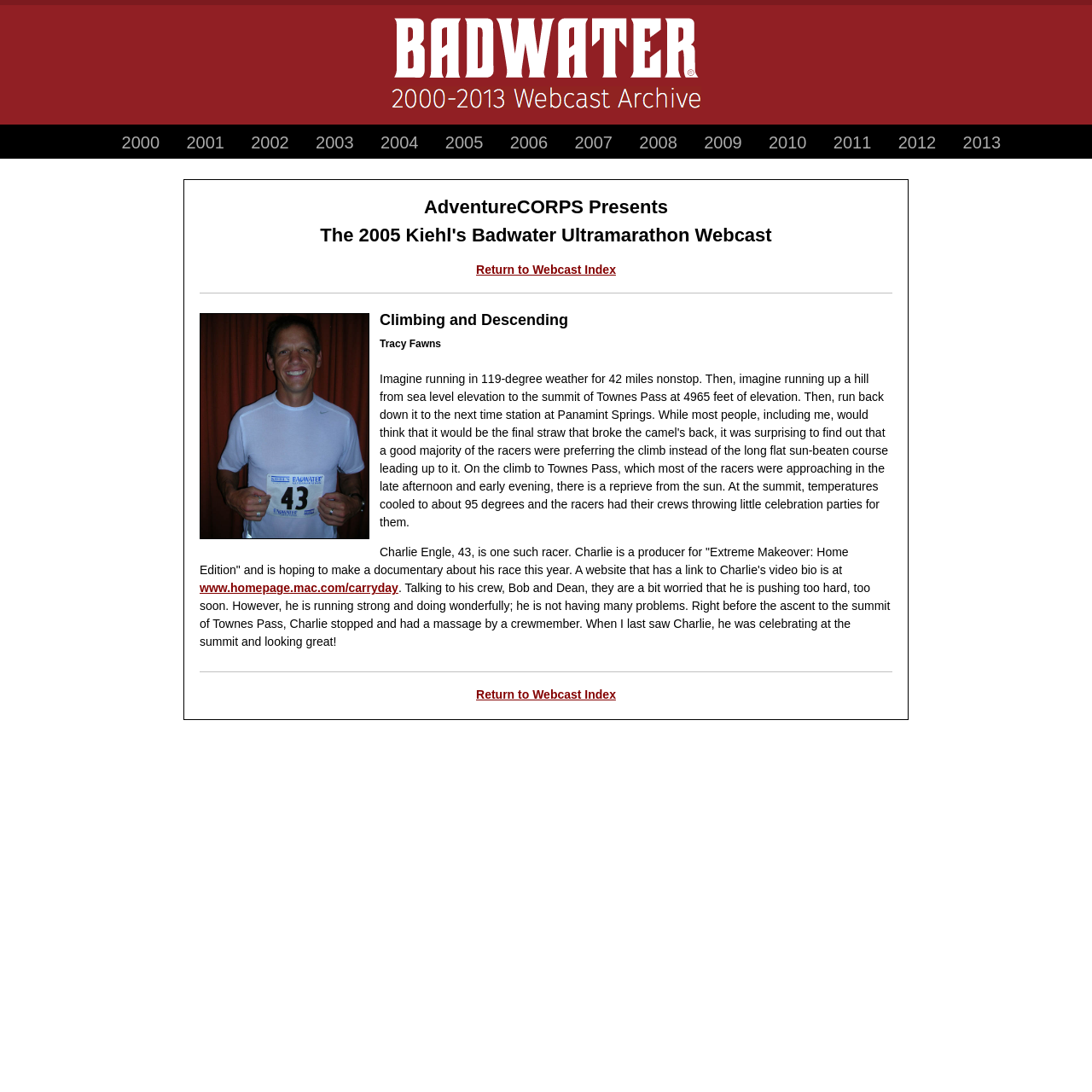Determine the heading of the webpage and extract its text content.

AdventureCORPS Presents
The 2005 Kiehl's Badwater Ultramarathon Webcast